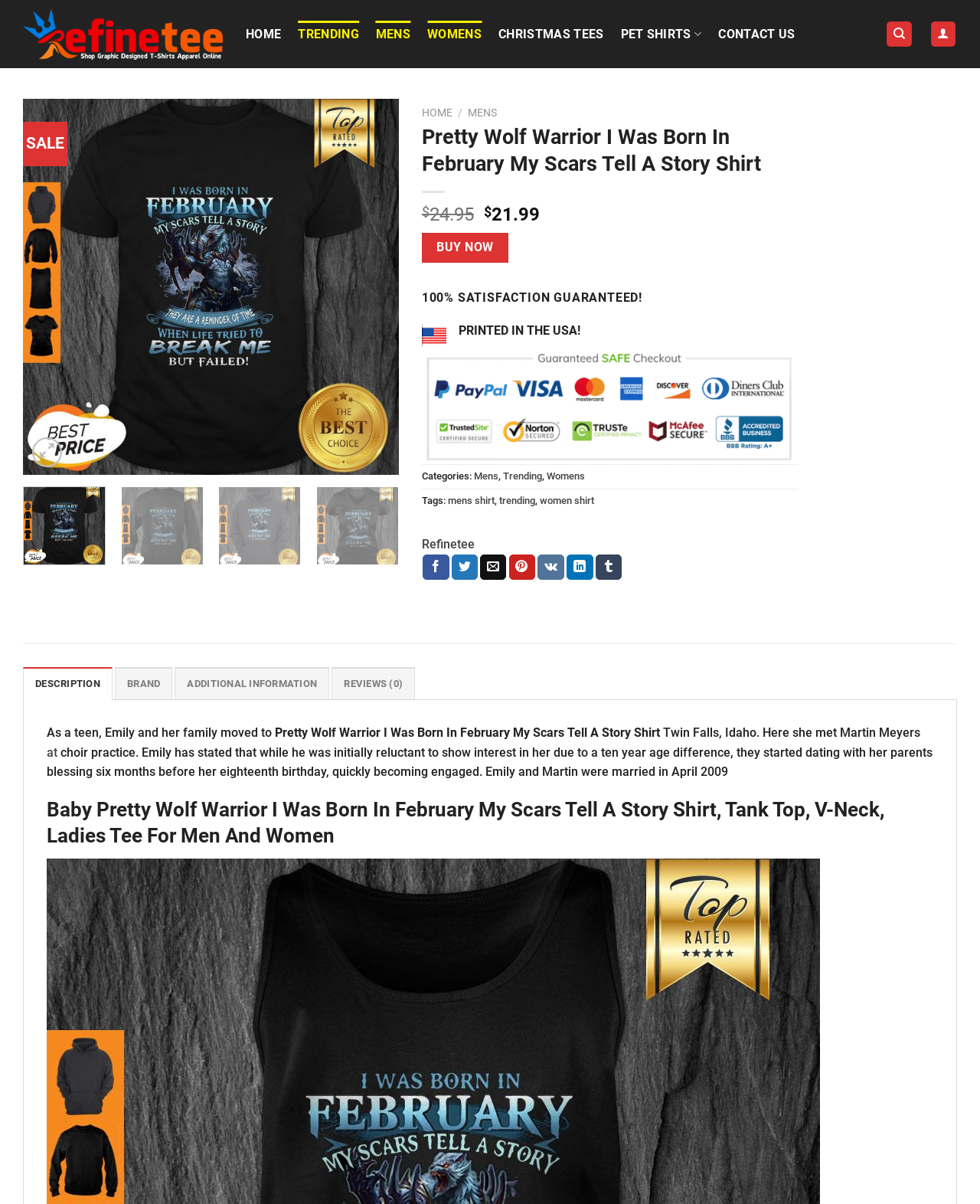Using the element description provided, determine the bounding box coordinates in the format (top-left x, top-left y, bottom-right x, bottom-right y). Ensure that all values are floating point numbers between 0 and 1. Element description: BUY NOW

[0.43, 0.193, 0.519, 0.218]